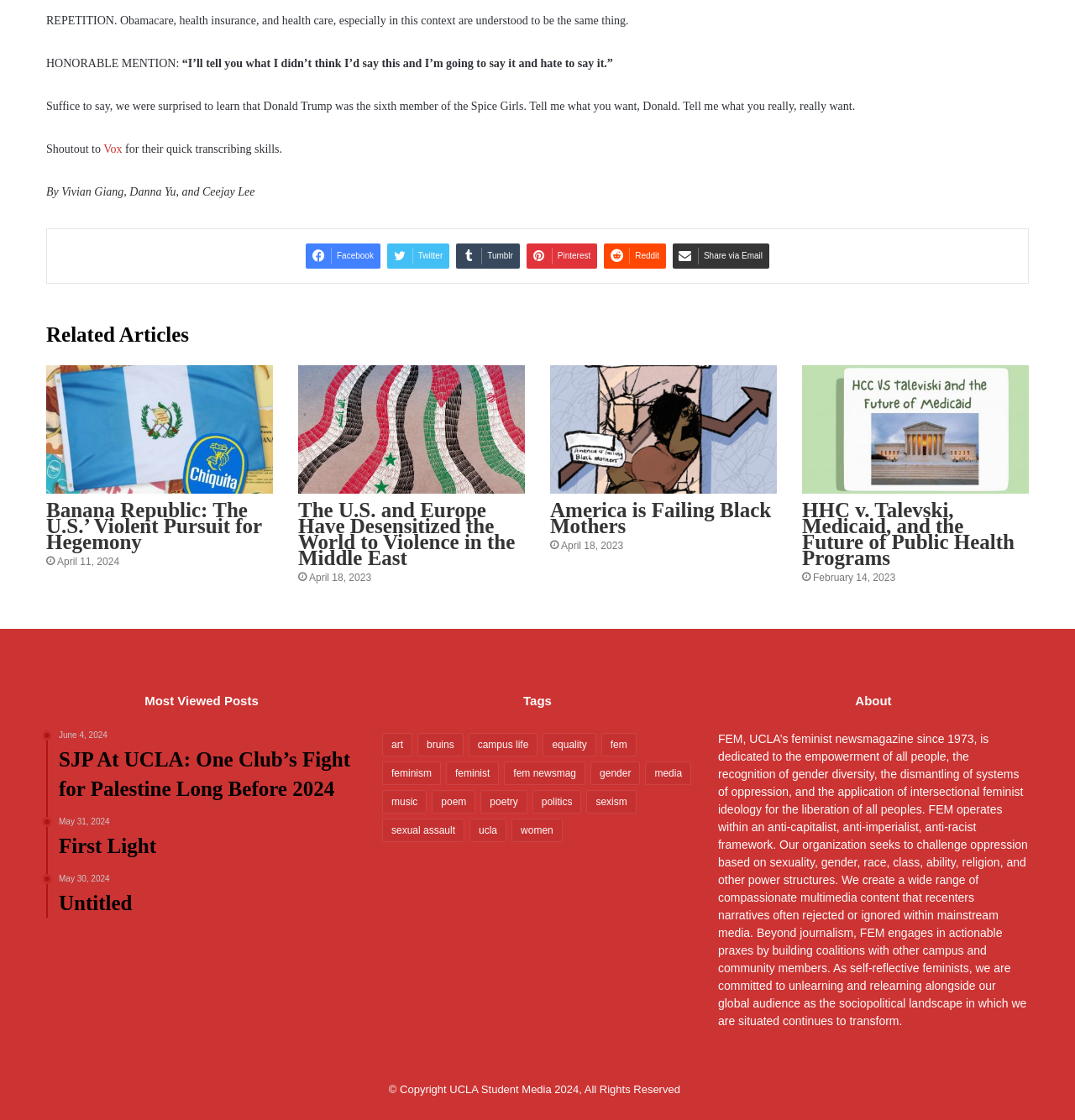Please look at the image and answer the question with a detailed explanation: What is the name of the university associated with the newsmagazine?

The answer can be found in the 'About' section of the webpage, where it is stated that FEM is 'UCLA’s feminist newsmagazine since 1973'.